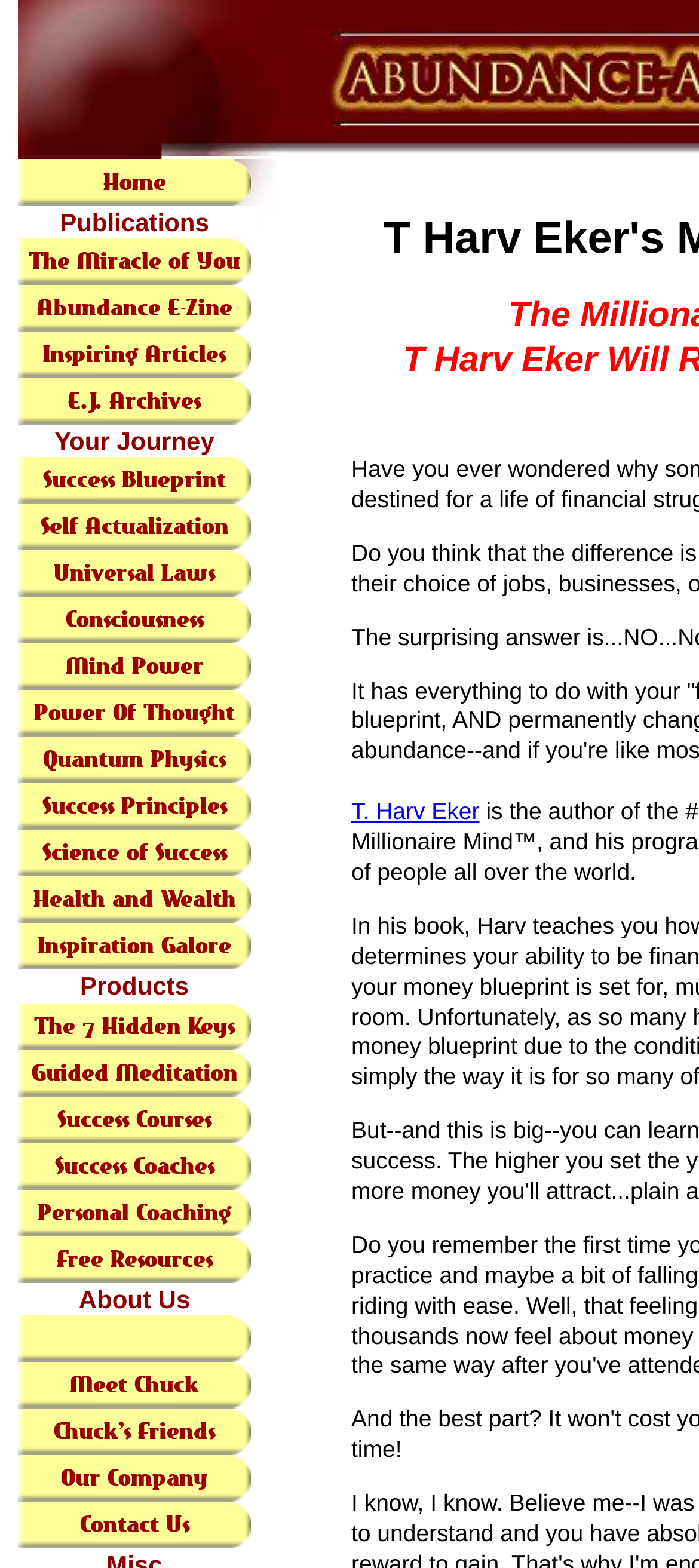Refer to the screenshot and give an in-depth answer to this question: How many links are under the 'Your Journey' heading?

I counted the links under the 'Your Journey' heading with ID 83, starting from 'Success Blueprint' with ID 85 to 'Power Of Thought' with ID 90, which makes a total of 9 links.